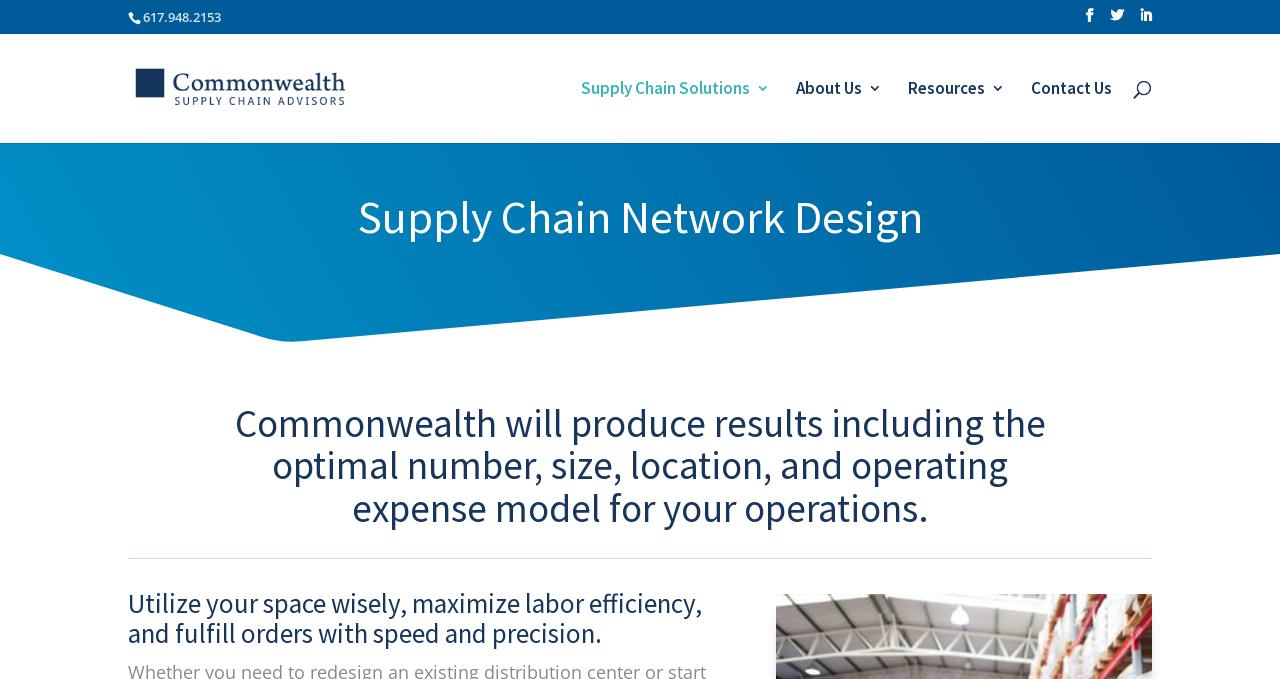What are the main sections on the webpage?
Please provide a single word or phrase answer based on the image.

About Us, Resources, Contact Us